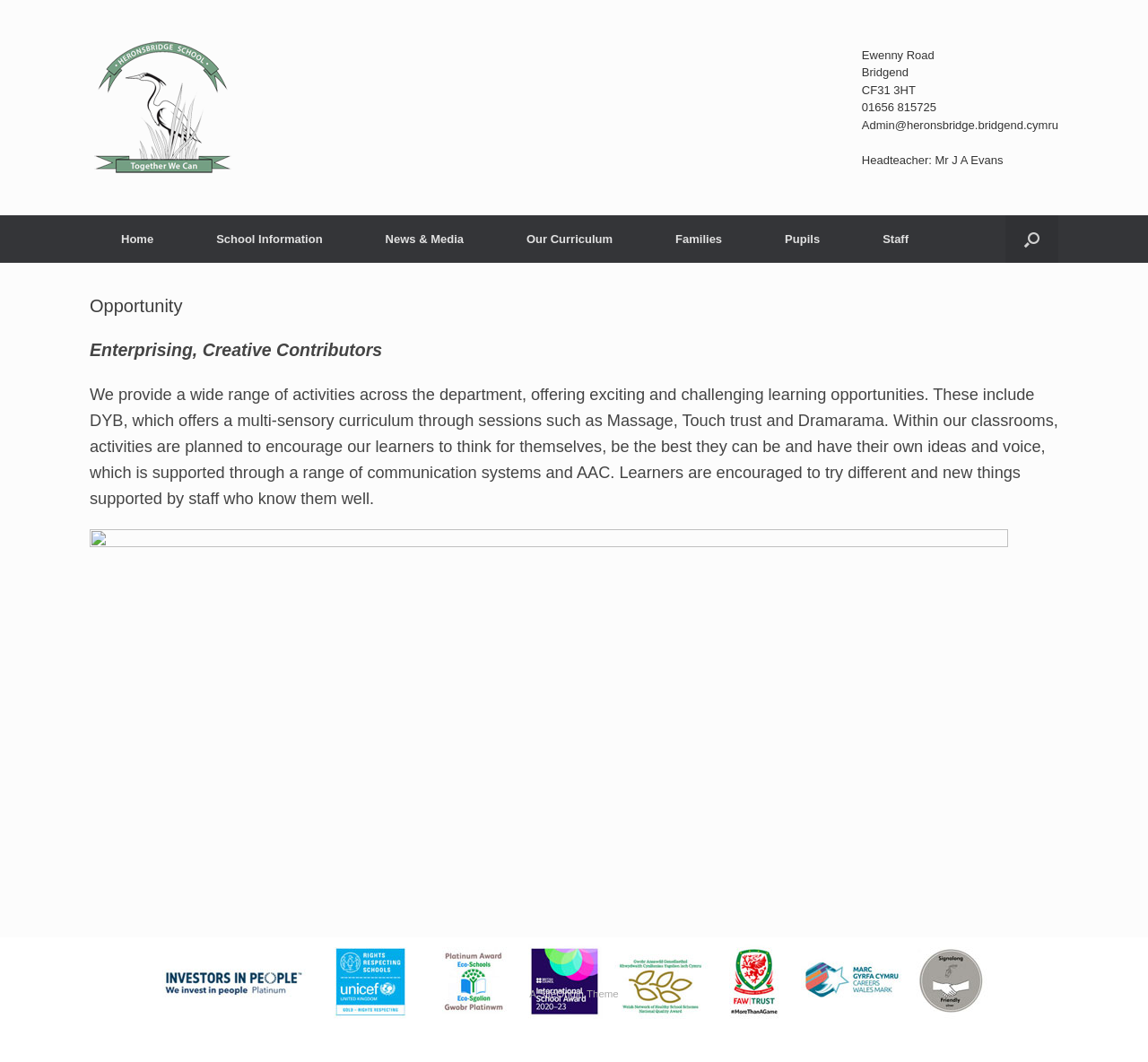Please provide a comprehensive answer to the question below using the information from the image: What is the purpose of the 'Open the search' button?

The 'Open the search' button is located in the top-right corner of the webpage, and its purpose is to open a search function, allowing users to search for specific content within the website.